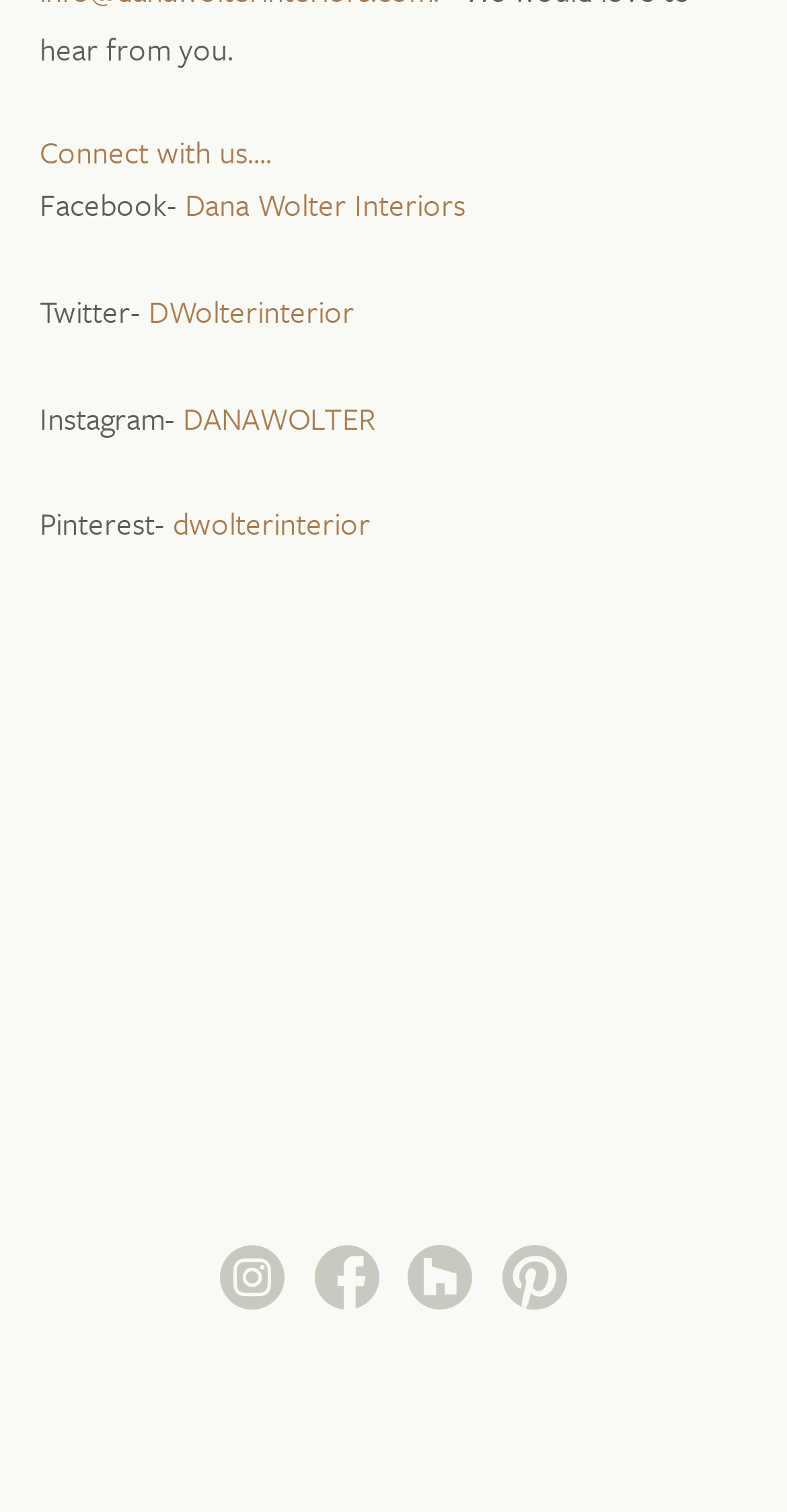Predict the bounding box coordinates of the area that should be clicked to accomplish the following instruction: "Open facebook". The bounding box coordinates should consist of four float numbers between 0 and 1, i.e., [left, top, right, bottom].

None